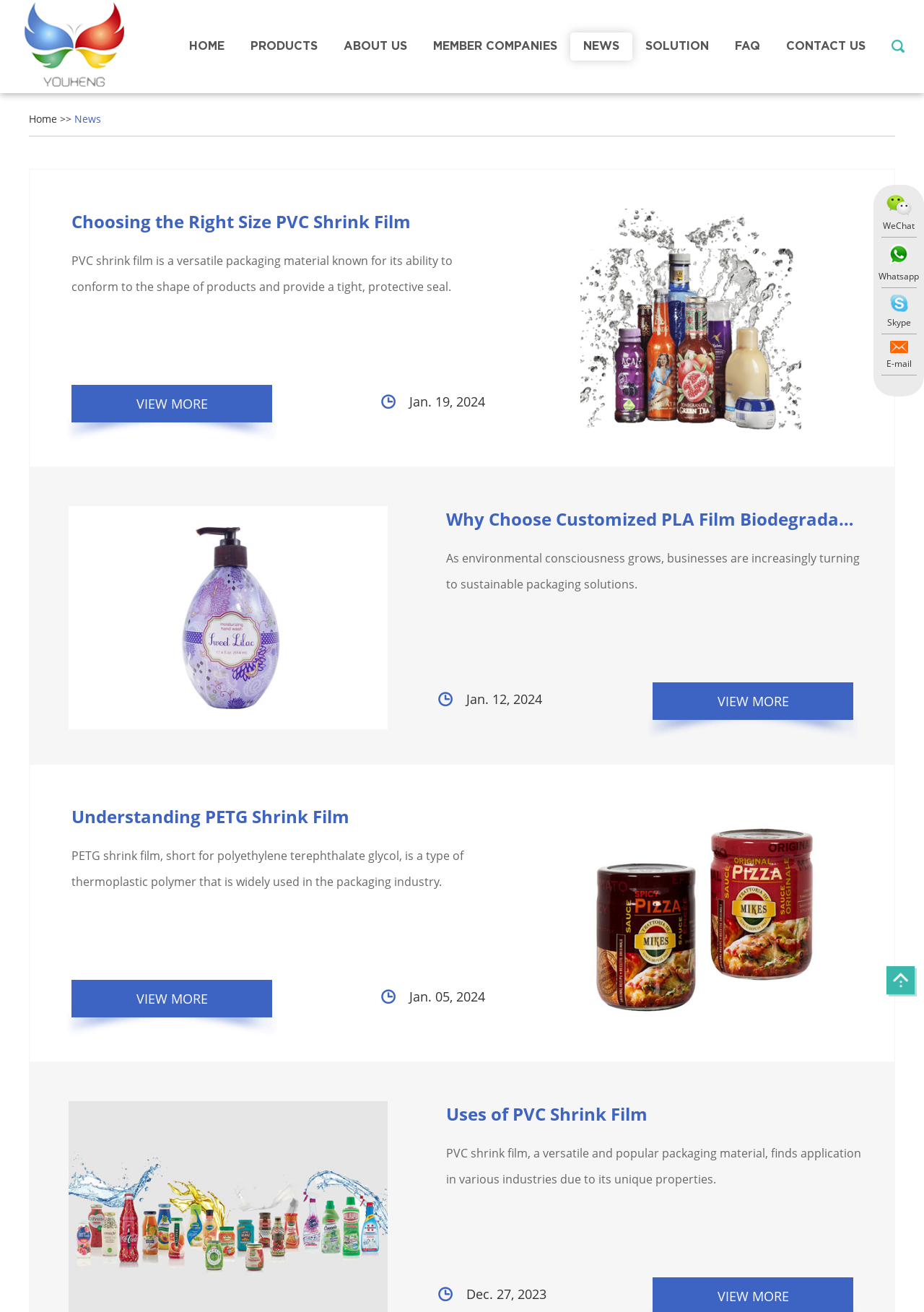Answer the question in a single word or phrase:
How many news articles are displayed on the webpage?

3